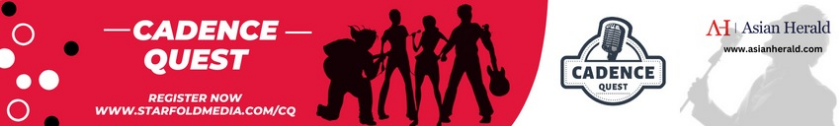Respond to the following question with a brief word or phrase:
What is the purpose of the call to action?

To register